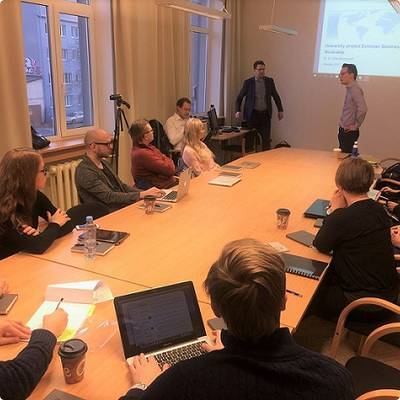Kindly respond to the following question with a single word or a brief phrase: 
What is the purpose of the project?

Developing business strategies